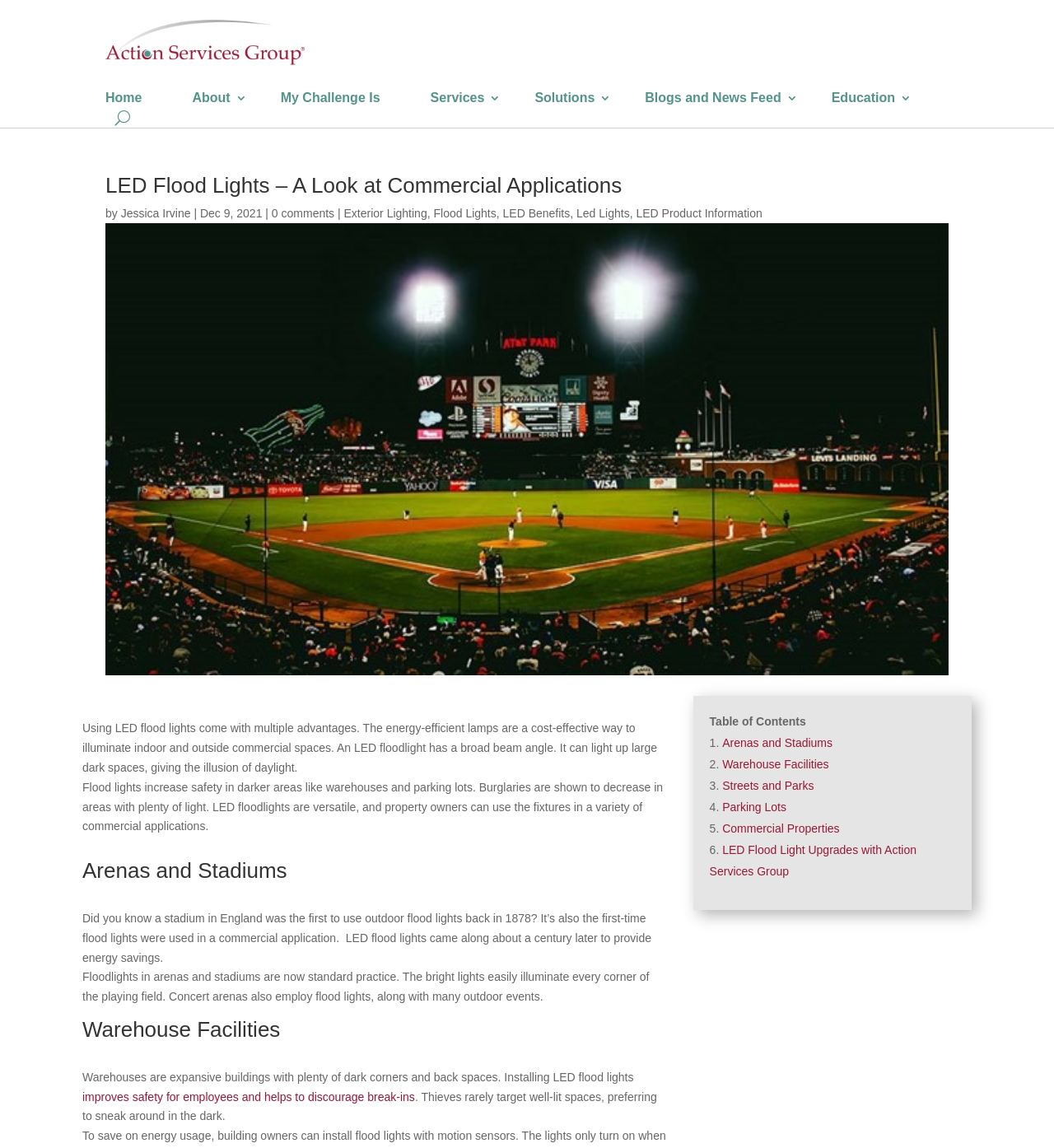Locate the bounding box coordinates of the clickable element to fulfill the following instruction: "Check the 'Table of Contents'". Provide the coordinates as four float numbers between 0 and 1 in the format [left, top, right, bottom].

[0.673, 0.623, 0.765, 0.634]